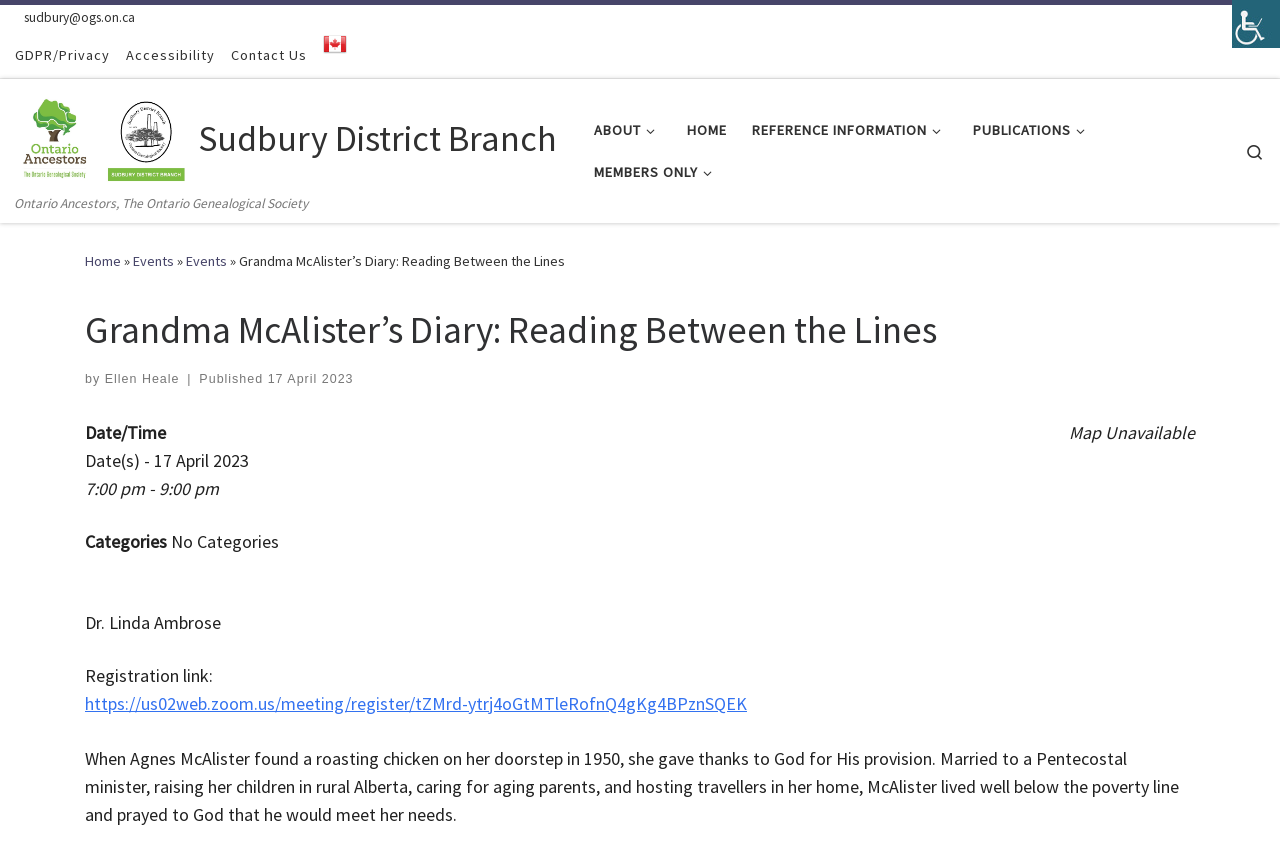Provide the bounding box coordinates of the HTML element described by the text: "17 April 2023".

[0.209, 0.442, 0.276, 0.459]